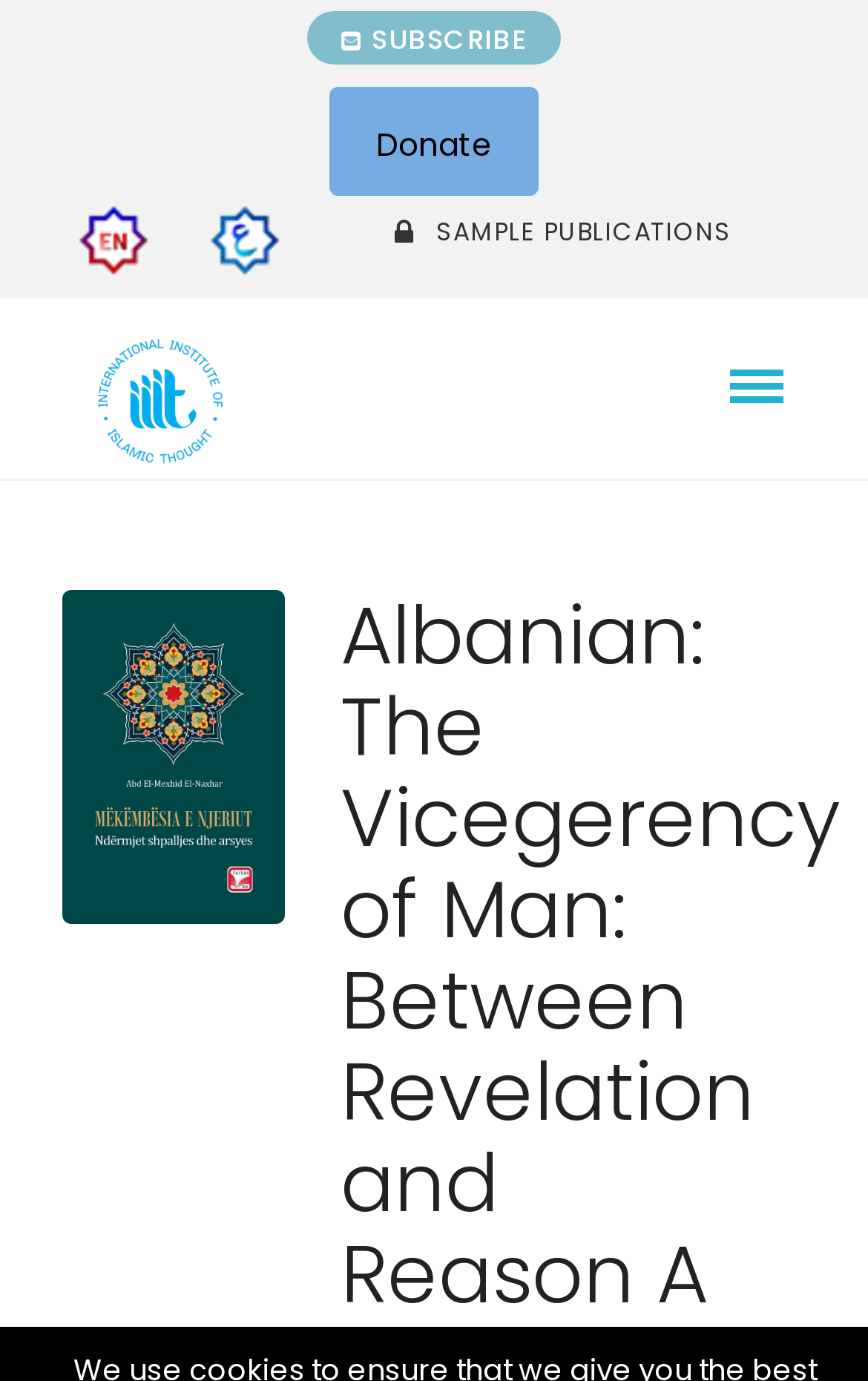Describe all the key features and sections of the webpage thoroughly.

The webpage appears to be a publication or research-focused website, with a title "Albanian: The Vicegerency of Man: Between Revelation and Reason A Critique of the Dialectic of the Text, Reason, and Reality - IIIT" at the top. 

On the top-right corner, there are several links, including "SUBSCRIBE", "Donate", and "SAMPLE PUBLICATIONS", which are positioned horizontally next to each other. 

Below these links, there are language selection options, with "English" and "العربية" (Arabic) links, each accompanied by a small flag icon. These language options are positioned on the left side of the page.

On the top-left corner, there is a link to "IIIT", which is accompanied by a small icon. 

A horizontal separator line is located below the top section, dividing the page into two parts. 

Below the separator line, there is a large image that takes up a significant portion of the page.